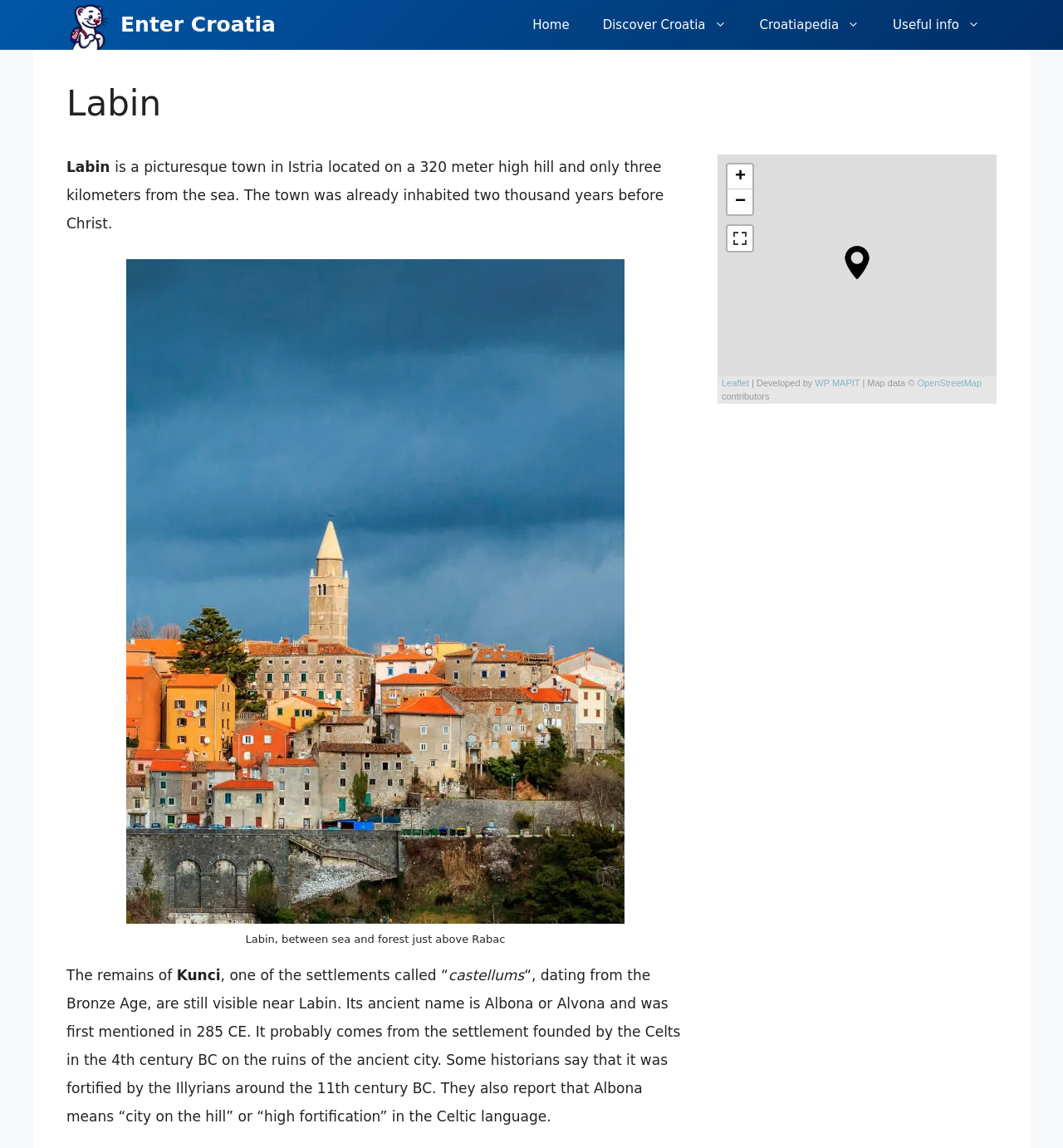Determine the bounding box coordinates of the UI element described below. Use the format (top-left x, top-left y, bottom-right x, bottom-right y) with floating point numbers between 0 and 1: Enter Croatia

[0.113, 0.0, 0.259, 0.043]